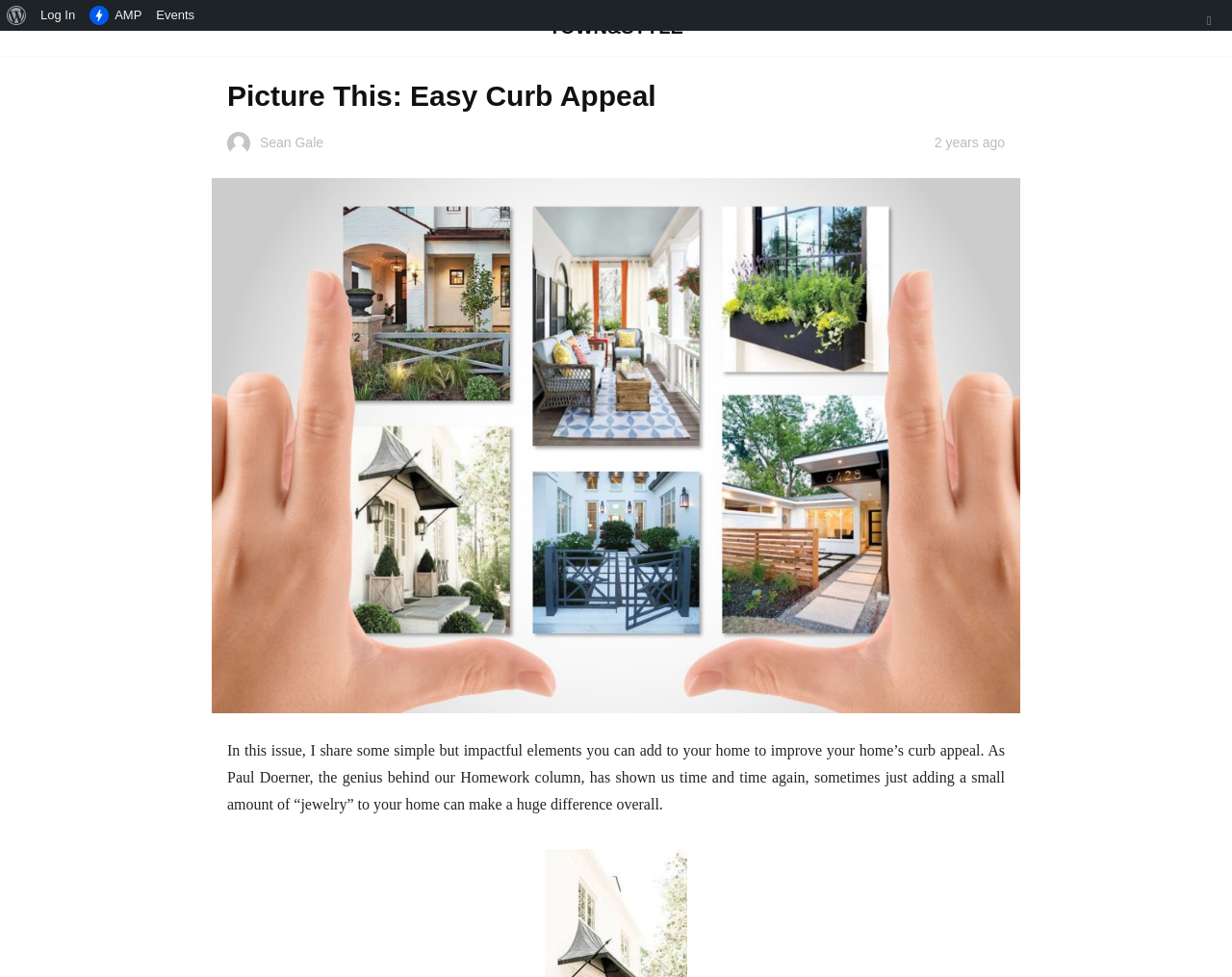Please determine the bounding box coordinates for the element with the description: "parent_node: Search name="s"".

[0.977, 0.004, 0.998, 0.028]